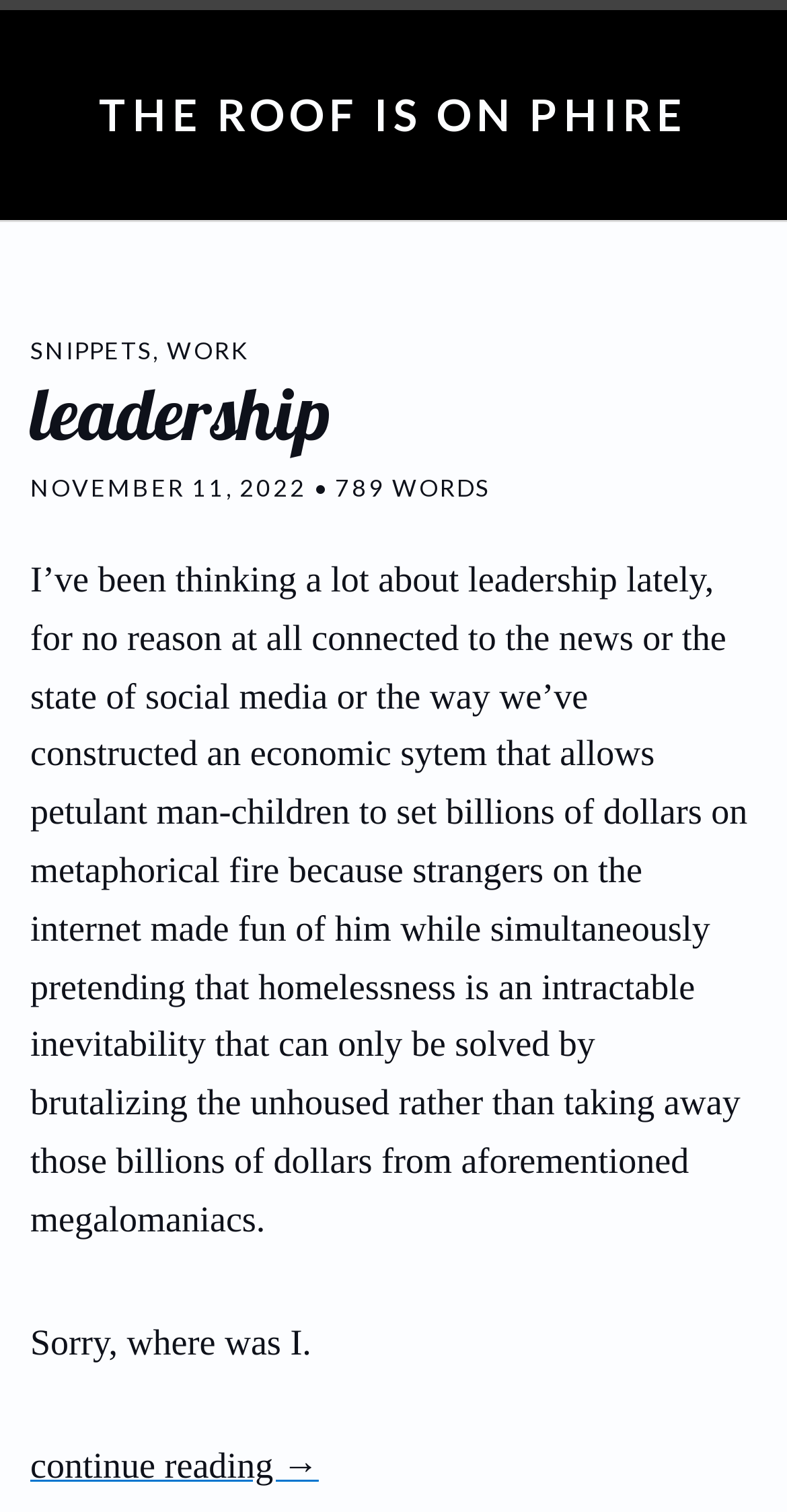How many words are in the article?
By examining the image, provide a one-word or phrase answer.

789 WORDS